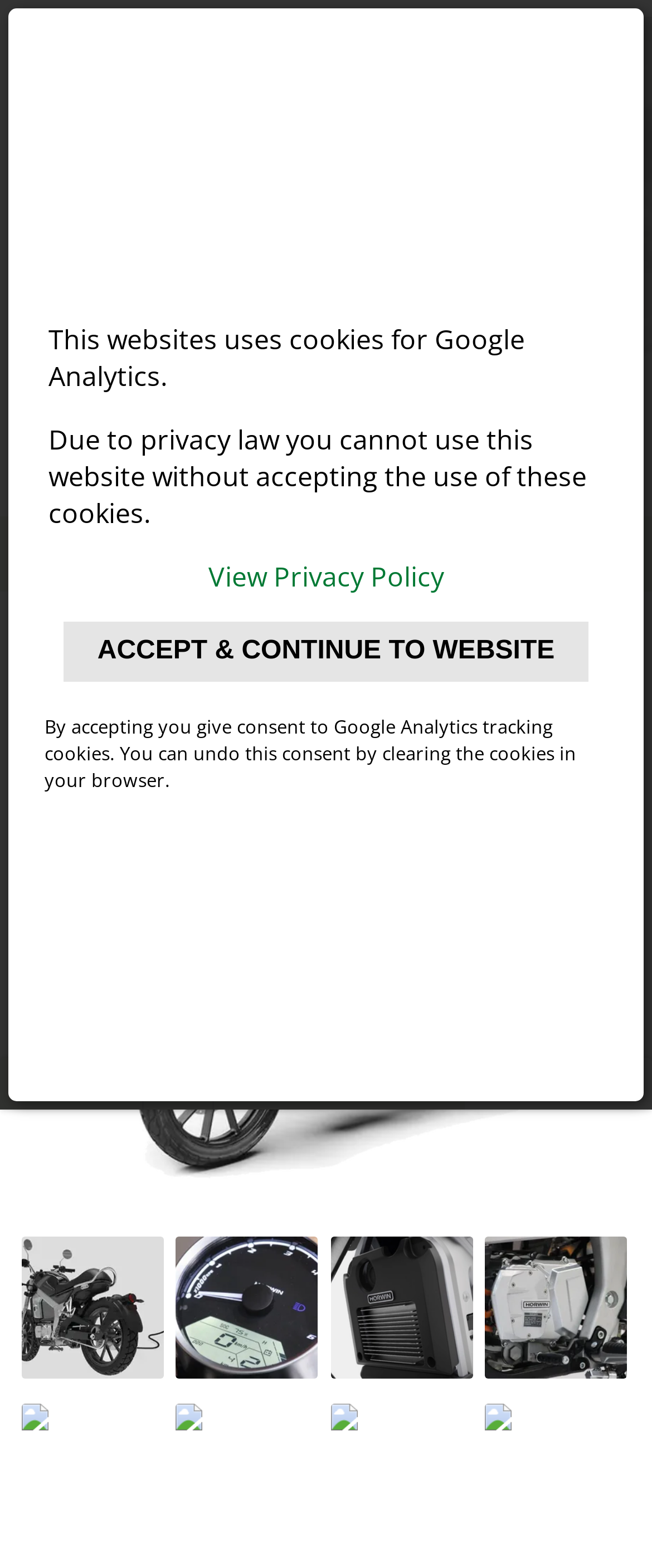Respond to the following question with a brief word or phrase:
How many images are on the webpage?

9